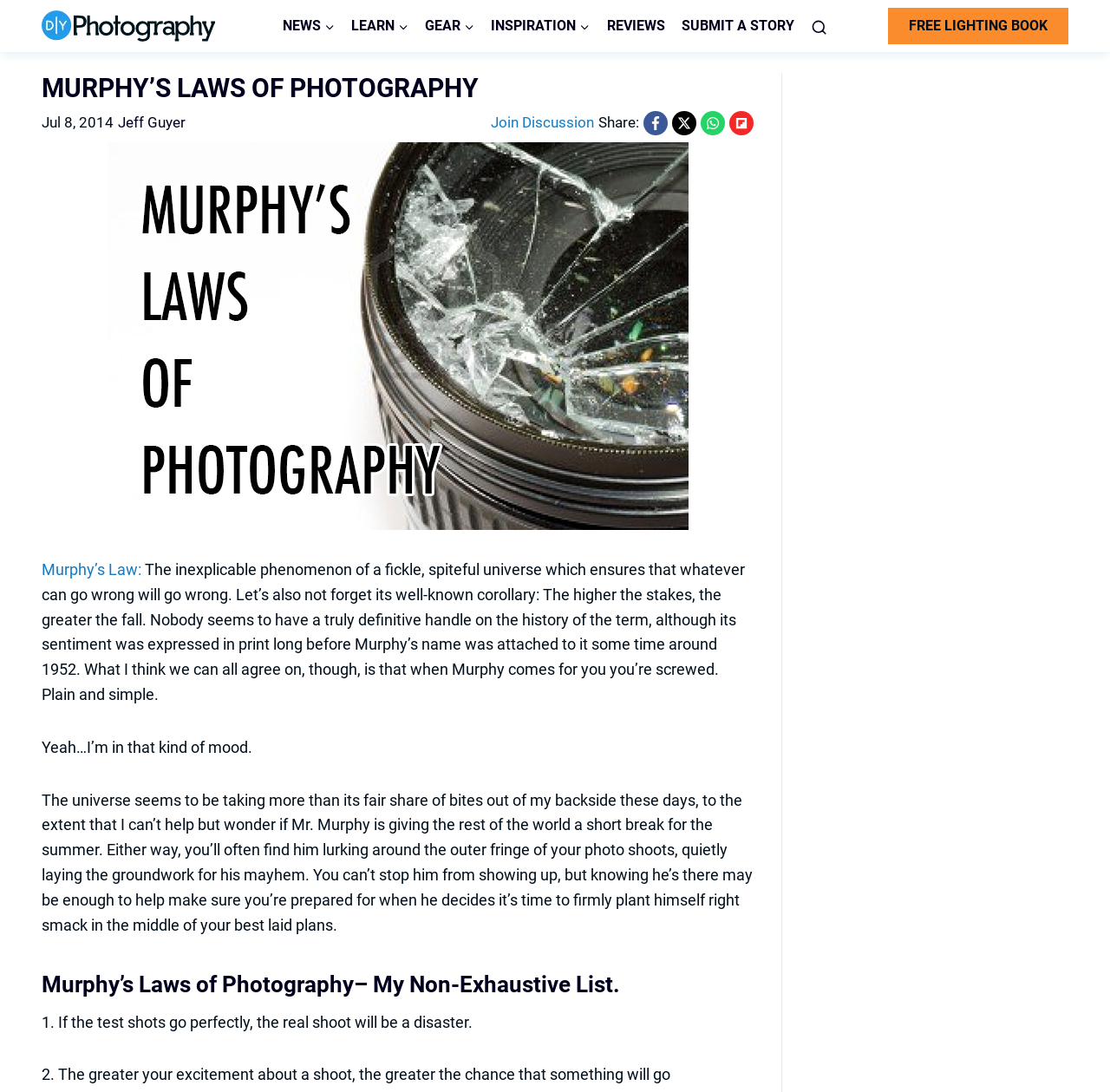Identify the bounding box coordinates of the element to click to follow this instruction: 'Click on the 'NEWS' link'. Ensure the coordinates are four float values between 0 and 1, provided as [left, top, right, bottom].

[0.247, 0.0, 0.309, 0.048]